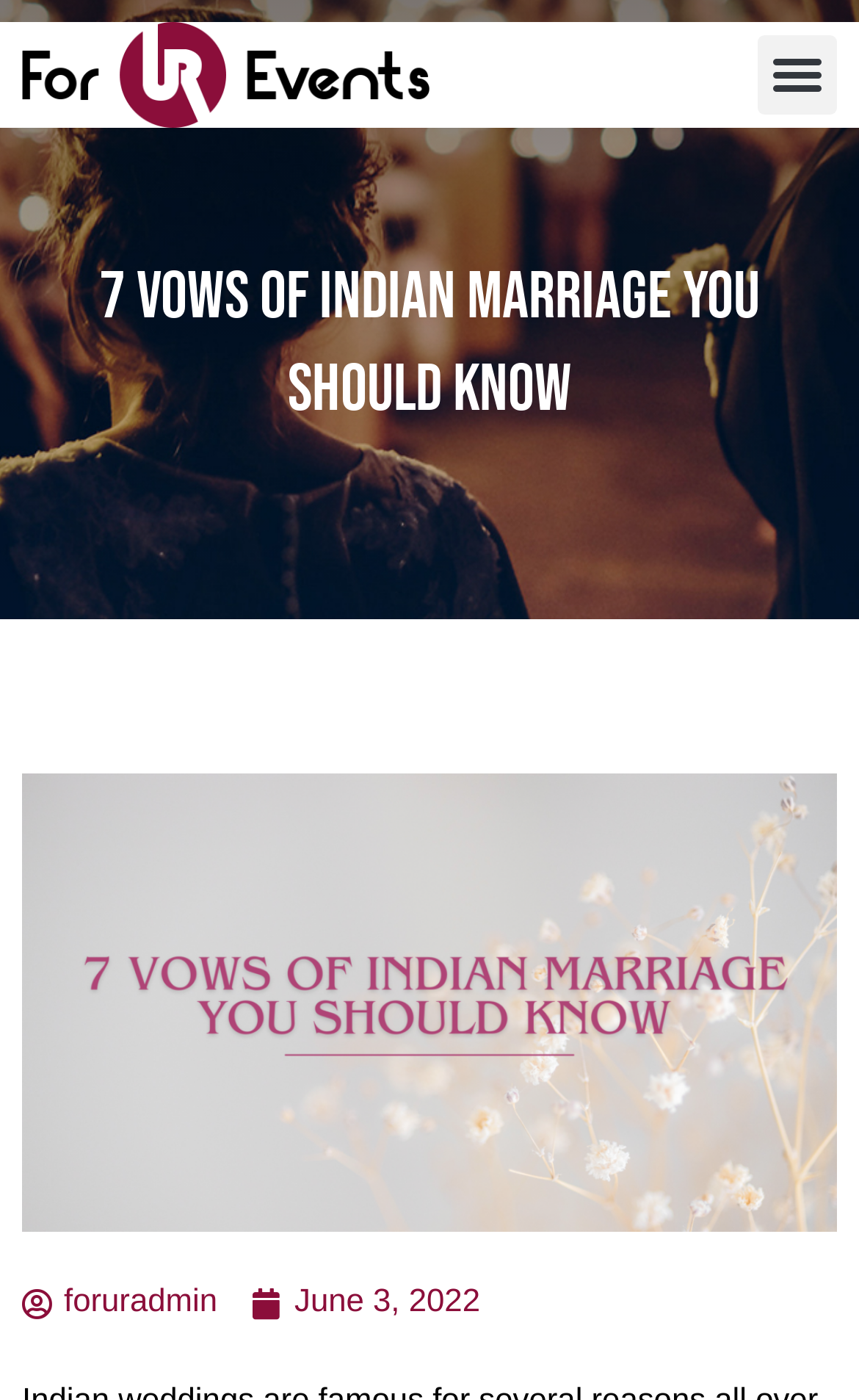Please give a succinct answer to the question in one word or phrase:
When was this article published?

June 3, 2022